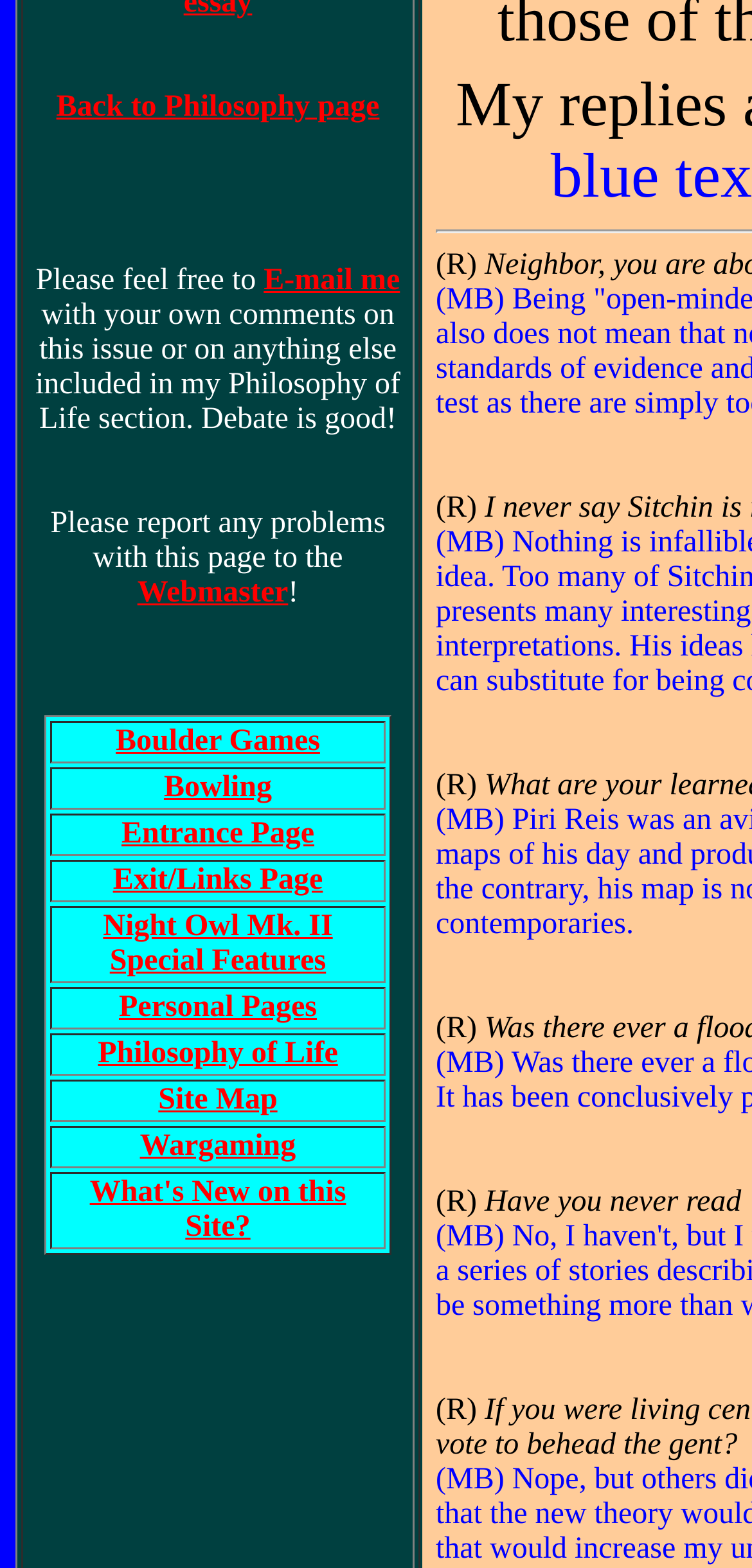Determine the bounding box of the UI component based on this description: "What's New on this Site?". The bounding box coordinates should be four float values between 0 and 1, i.e., [left, top, right, bottom].

[0.119, 0.75, 0.46, 0.793]